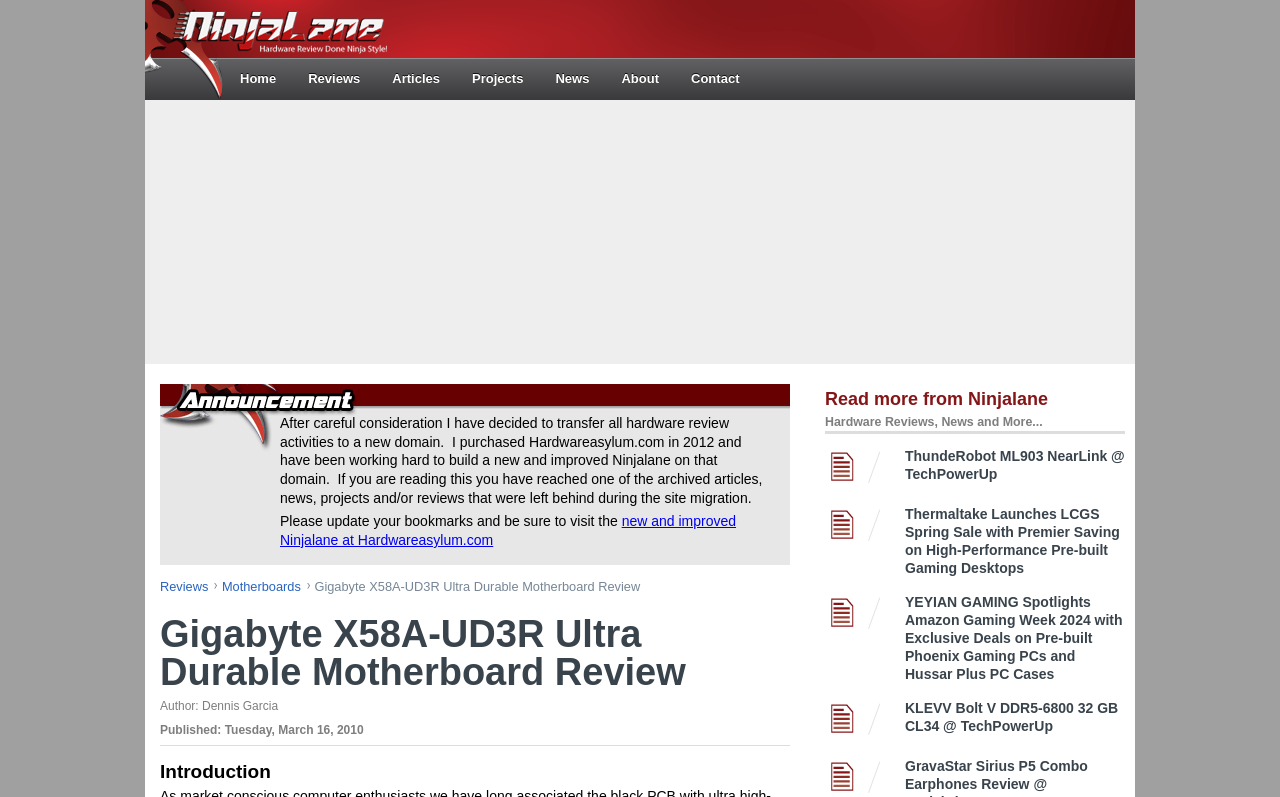Specify the bounding box coordinates for the region that must be clicked to perform the given instruction: "Click the 'Motherboards' link".

[0.173, 0.726, 0.243, 0.745]